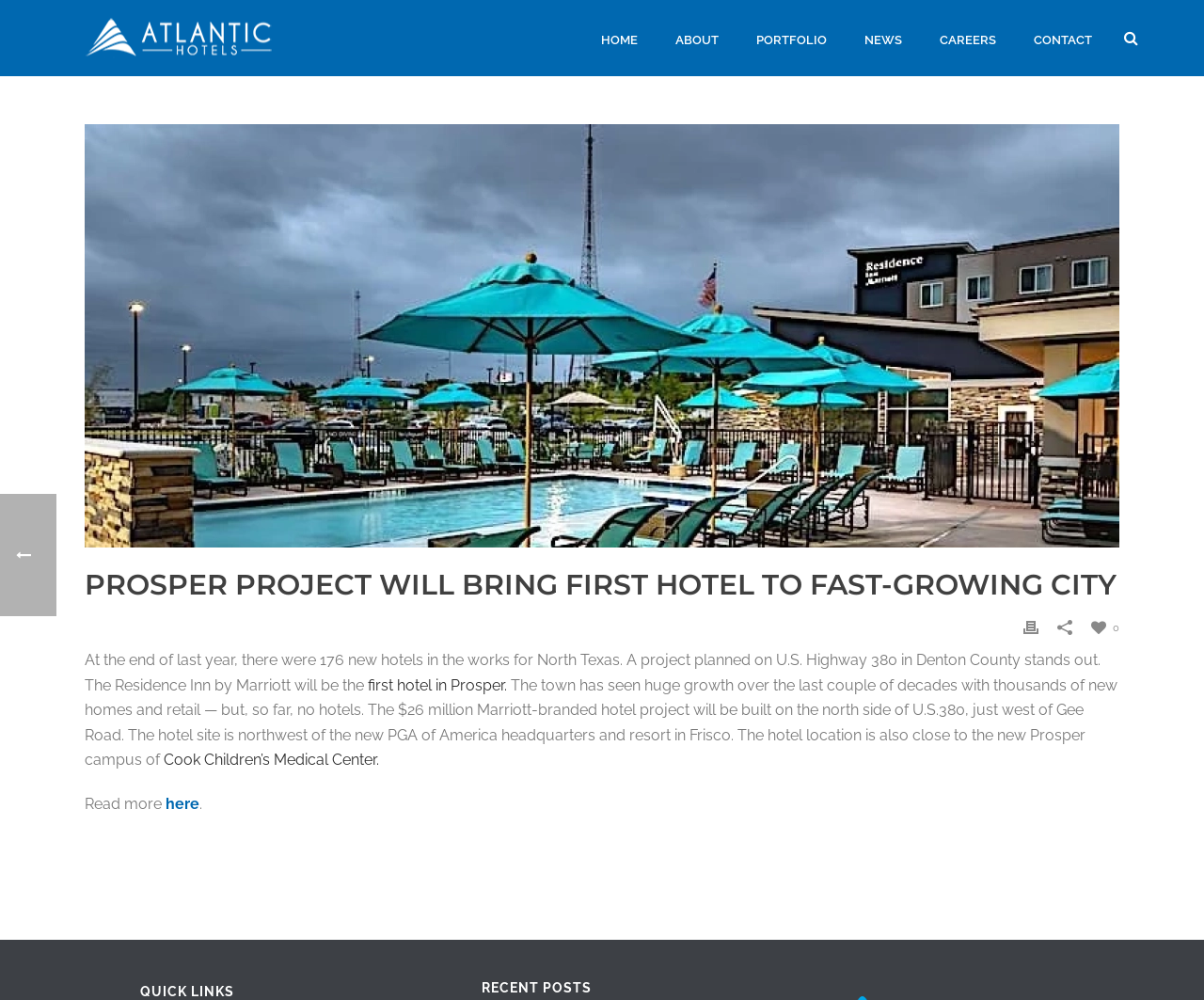Summarize the webpage in an elaborate manner.

The webpage is about a news article discussing a new hotel project in Prosper, Texas. At the top of the page, there is a navigation menu with links to "HOME", "ABOUT", "PORTFOLIO", "NEWS", "CAREERS", and "CONTACT". To the right of the navigation menu, there is a small icon and an image with the text "Where affordable luxury becomes reality".

Below the navigation menu, there is a main article section that takes up most of the page. The article has a heading that reads "PROSPER PROJECT WILL BRING FIRST HOTEL TO FAST-GROWING CITY". Below the heading, there is an image related to the article, followed by a block of text that discusses the new hotel project, including its location and features. The text also mentions the growth of the town of Prosper and the lack of hotels in the area.

To the right of the article, there are several links and icons, including a share button and a link to read more about the article. At the bottom of the page, there are two sections labeled "QUICK LINKS" and "RECENT POSTS", which likely provide links to other relevant articles or resources.